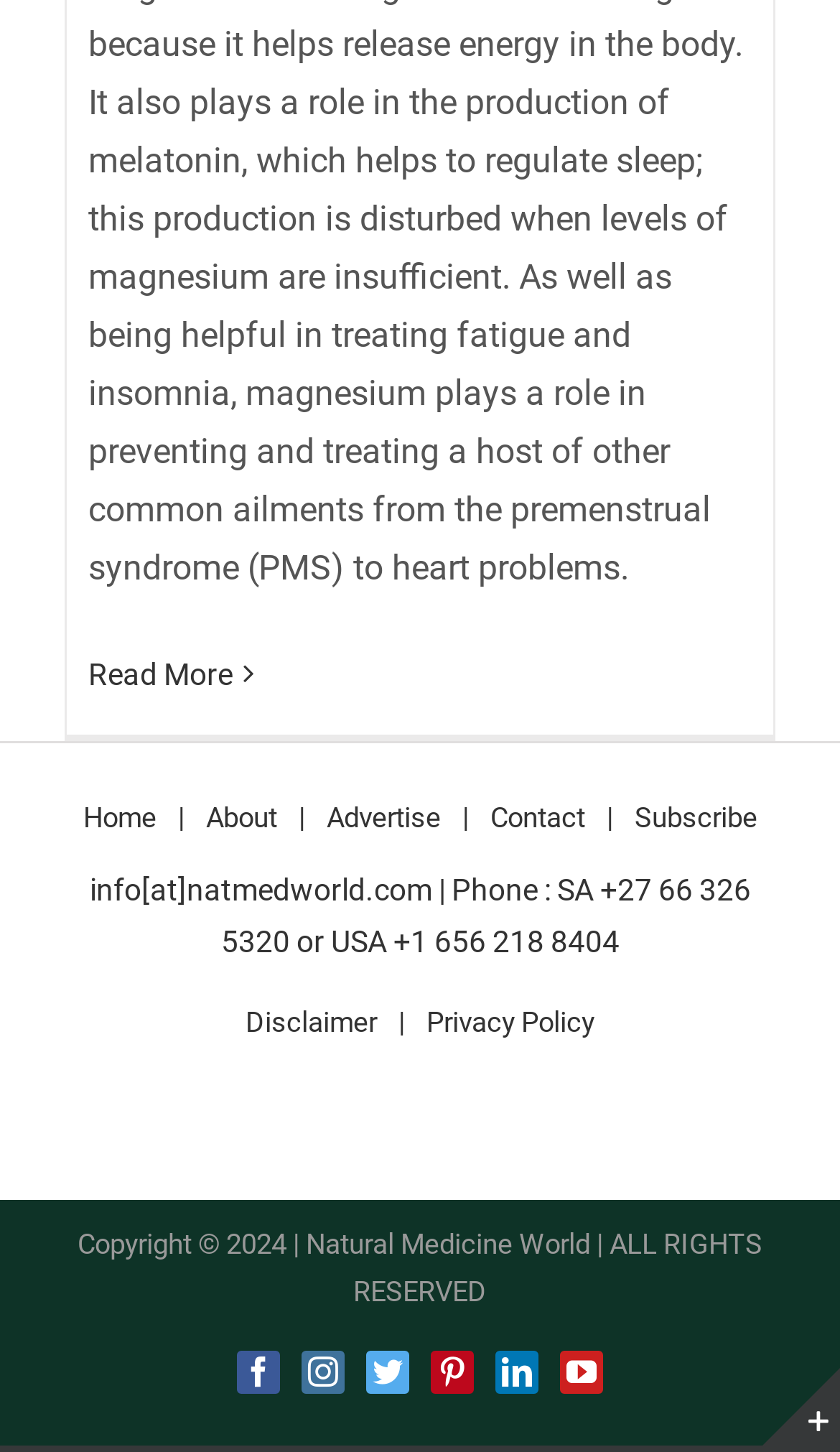Determine the bounding box coordinates for the area you should click to complete the following instruction: "Read more about magnesium".

[0.105, 0.453, 0.277, 0.477]